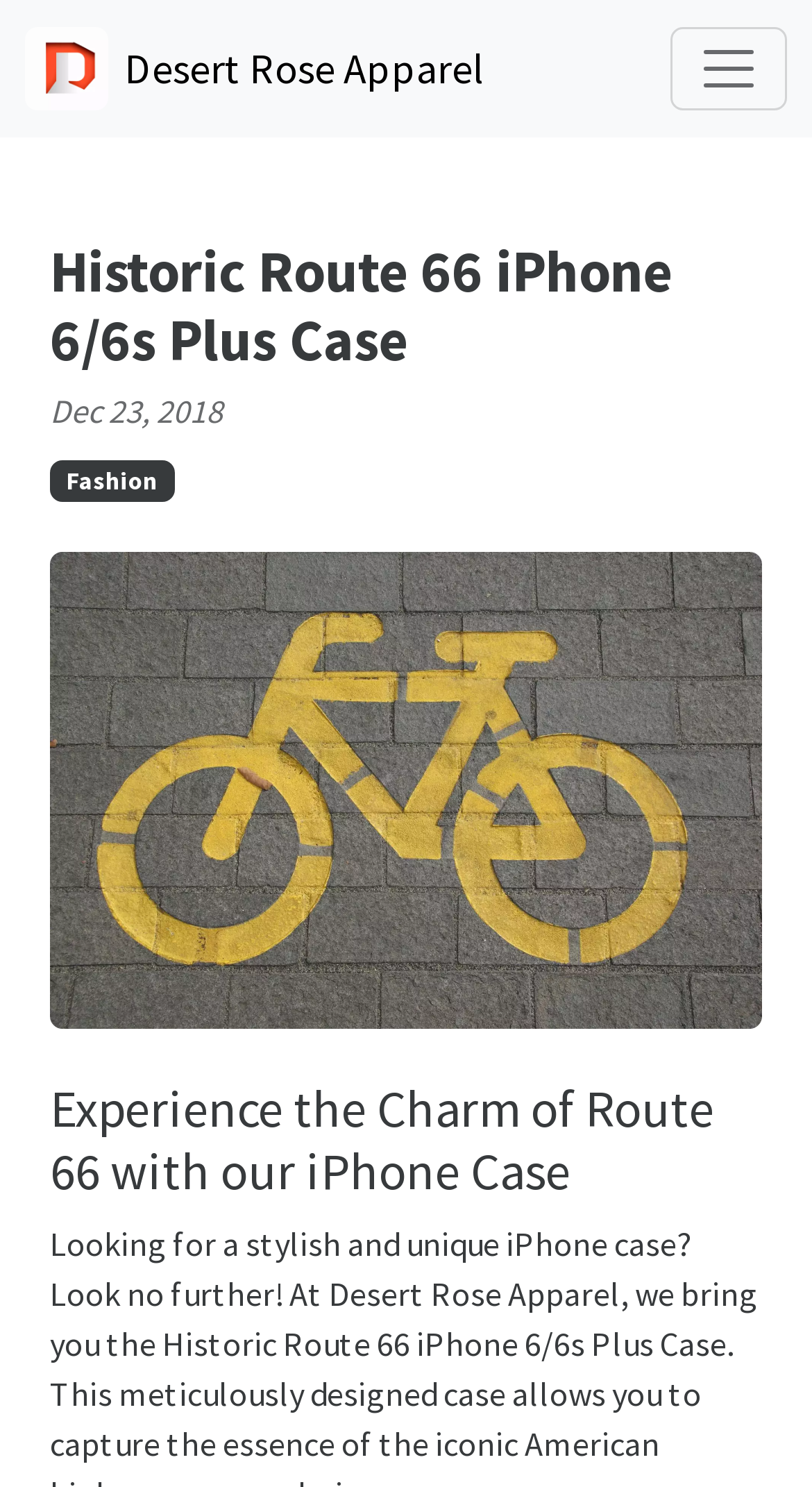What is the brand of the iPhone case?
Please give a well-detailed answer to the question.

I inferred this answer by looking at the logo image at the top left corner of the webpage, which has a text 'Logo Desert Rose Apparel' associated with it, indicating that the brand of the iPhone case is Desert Rose Apparel.